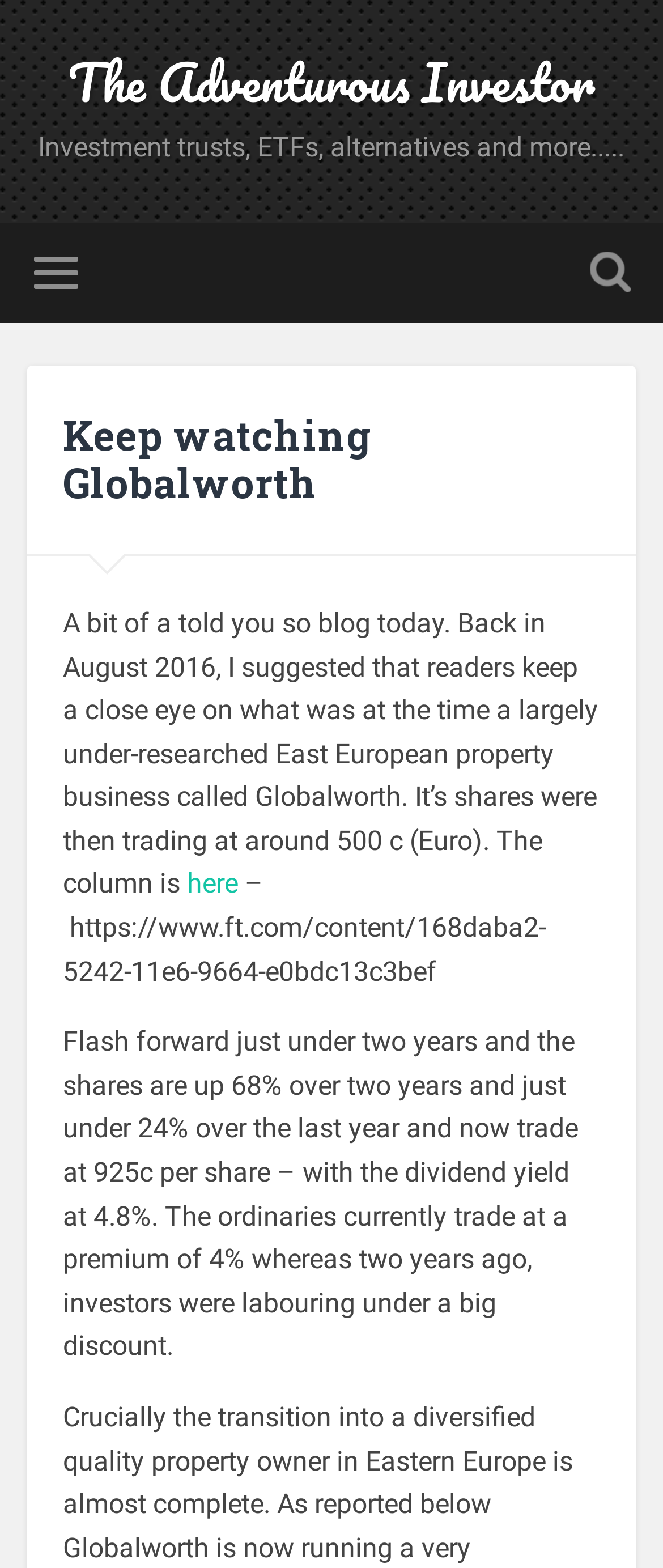Locate the primary headline on the webpage and provide its text.

The Adventurous Investor